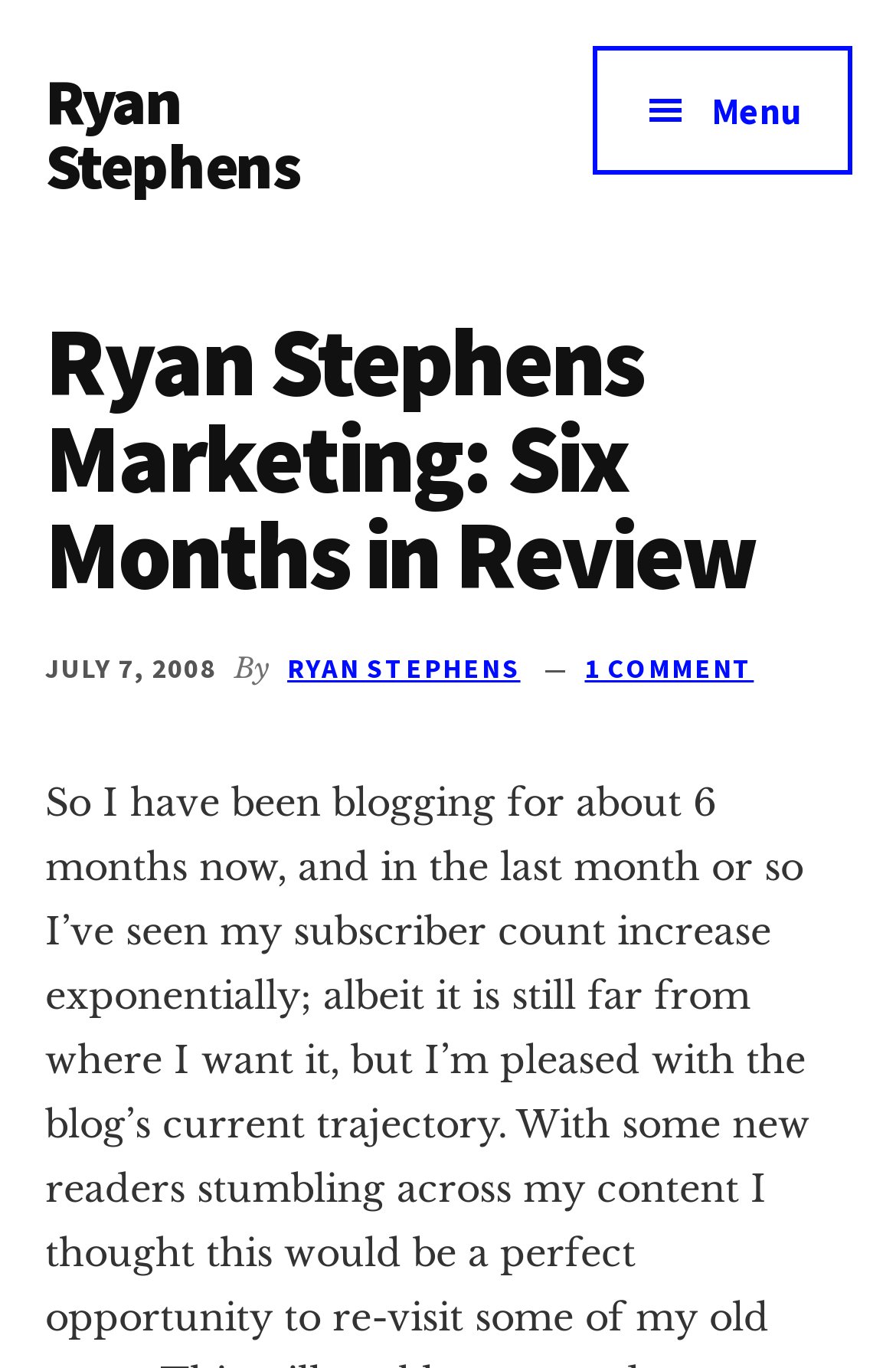Extract the bounding box coordinates for the HTML element that matches this description: "Menu". The coordinates should be four float numbers between 0 and 1, i.e., [left, top, right, bottom].

[0.66, 0.034, 0.95, 0.128]